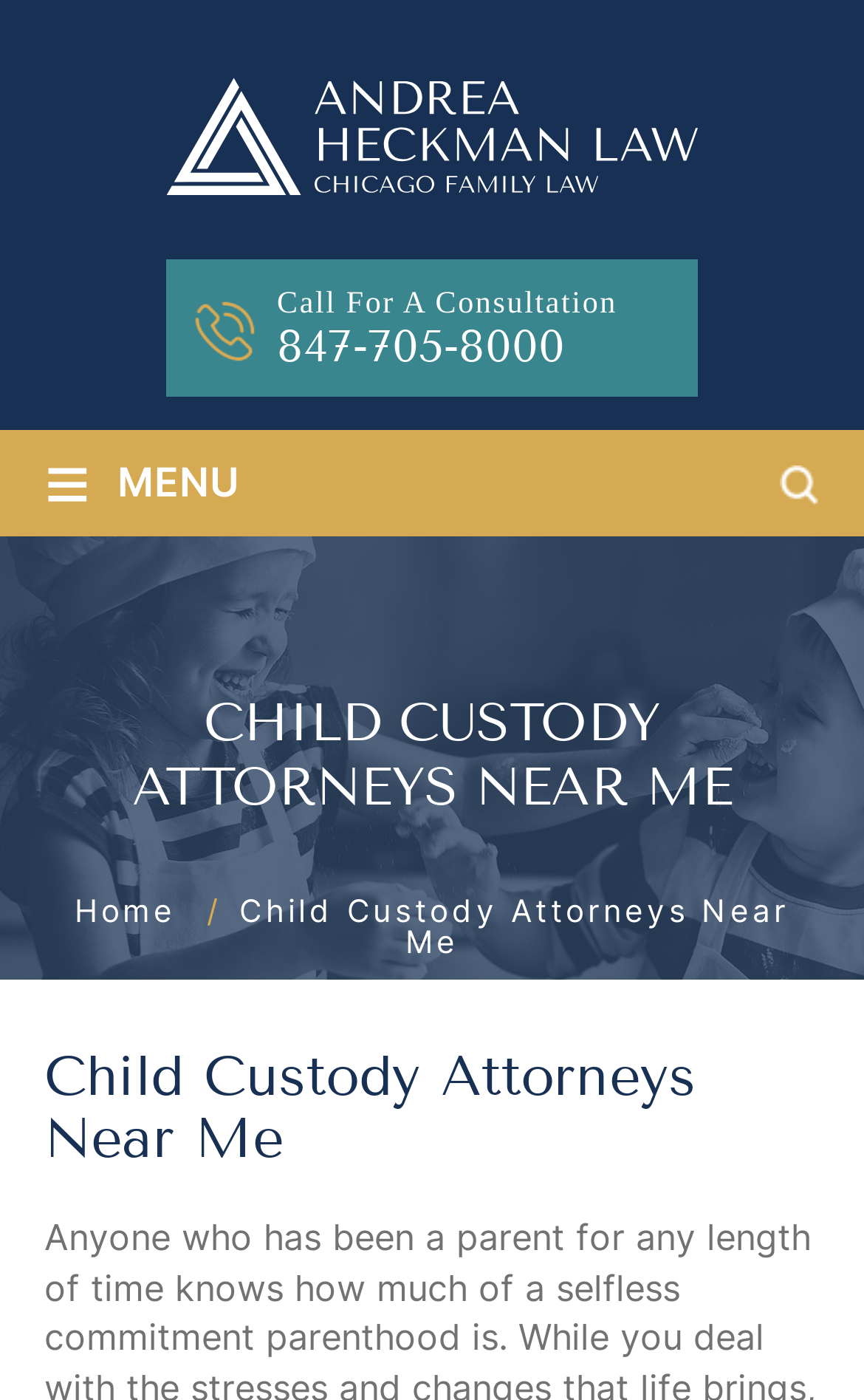What is the name of the law firm?
Based on the image, answer the question with as much detail as possible.

I found the name of the law firm by looking at the link element with the text 'Andrea Heckman Law' which is located at the top of the webpage, and there is also an image element with the same text, indicating the law firm's logo.